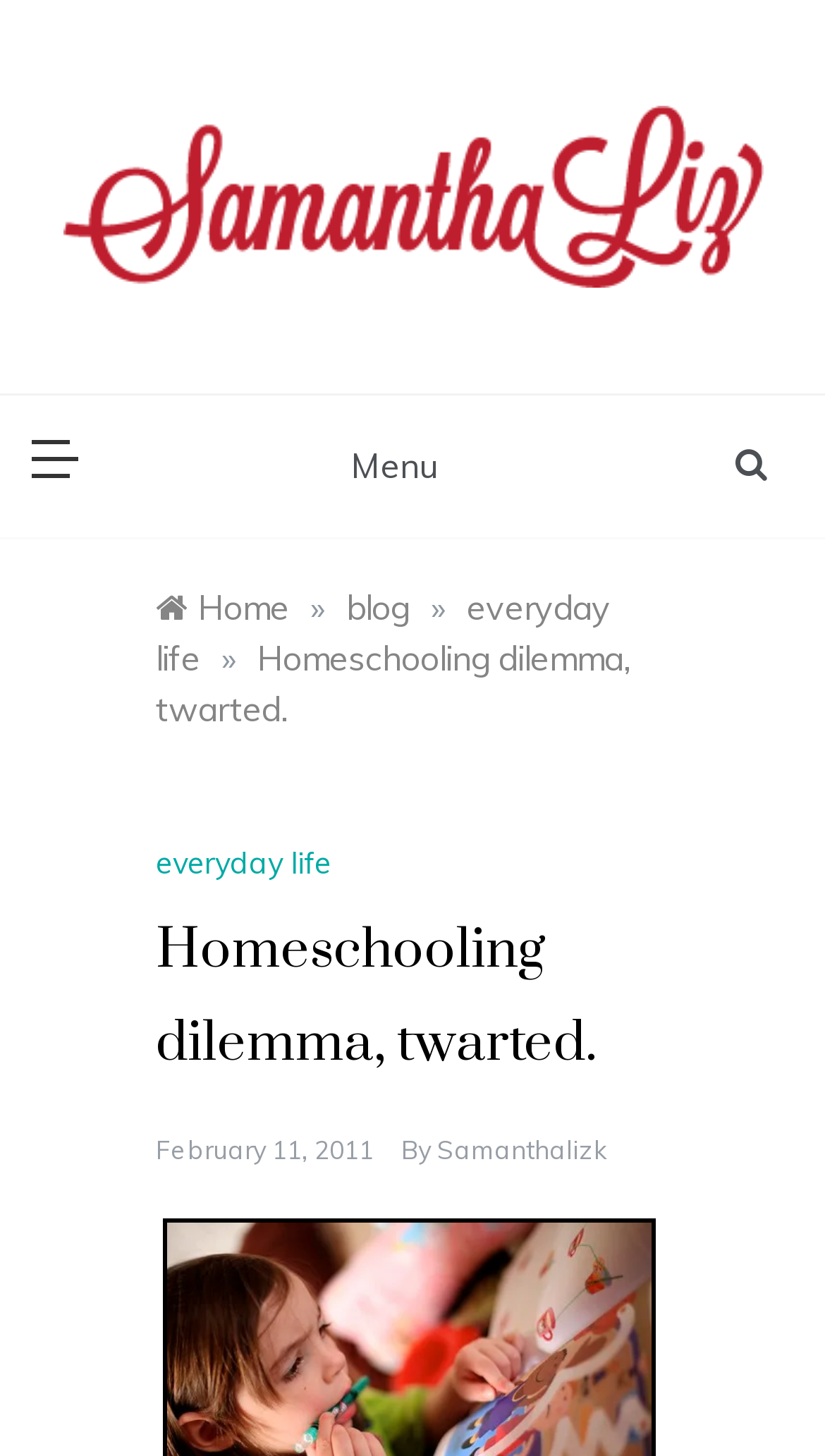What is the date of the current article?
Please respond to the question with a detailed and informative answer.

I found the date by looking at the link with the text 'February 11, 2011' which is located below the article title.